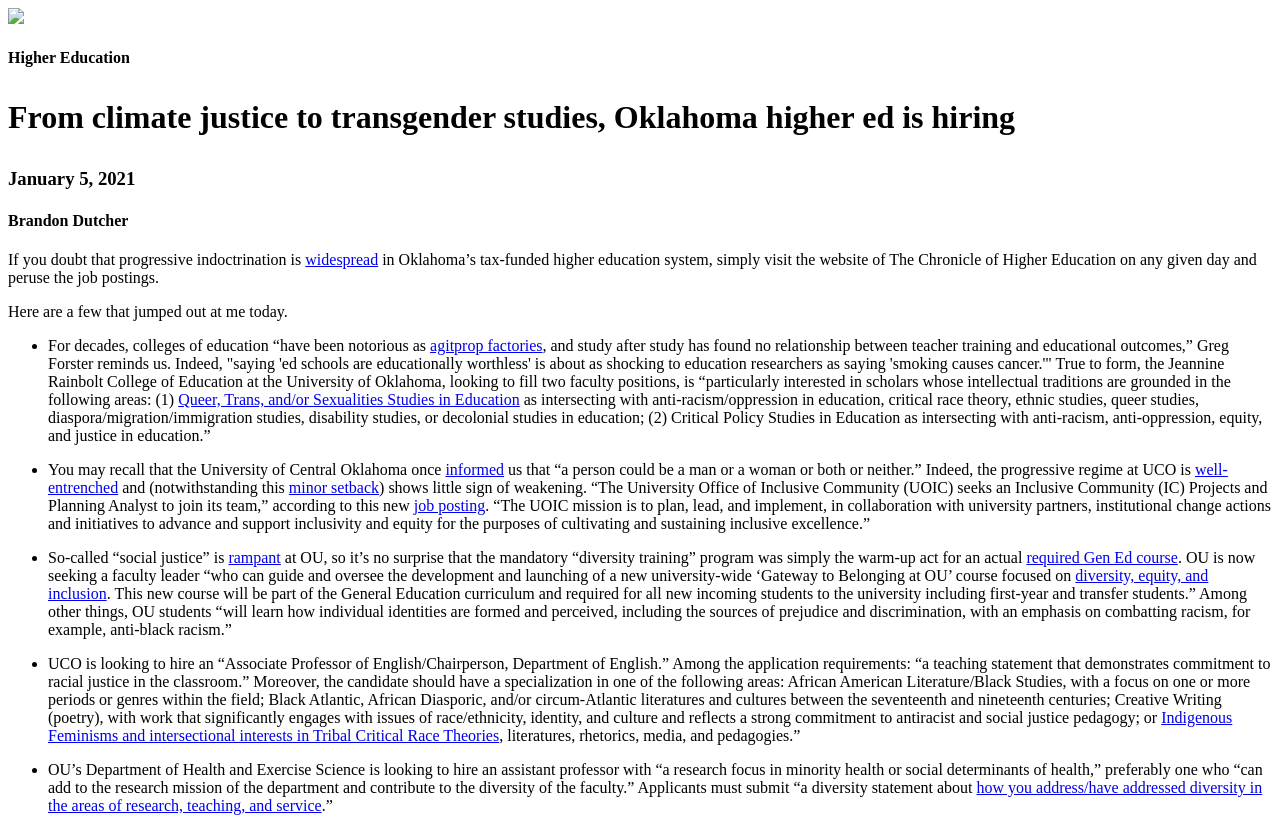Find and provide the bounding box coordinates for the UI element described here: "diversity, equity, and inclusion". The coordinates should be given as four float numbers between 0 and 1: [left, top, right, bottom].

[0.038, 0.689, 0.944, 0.731]